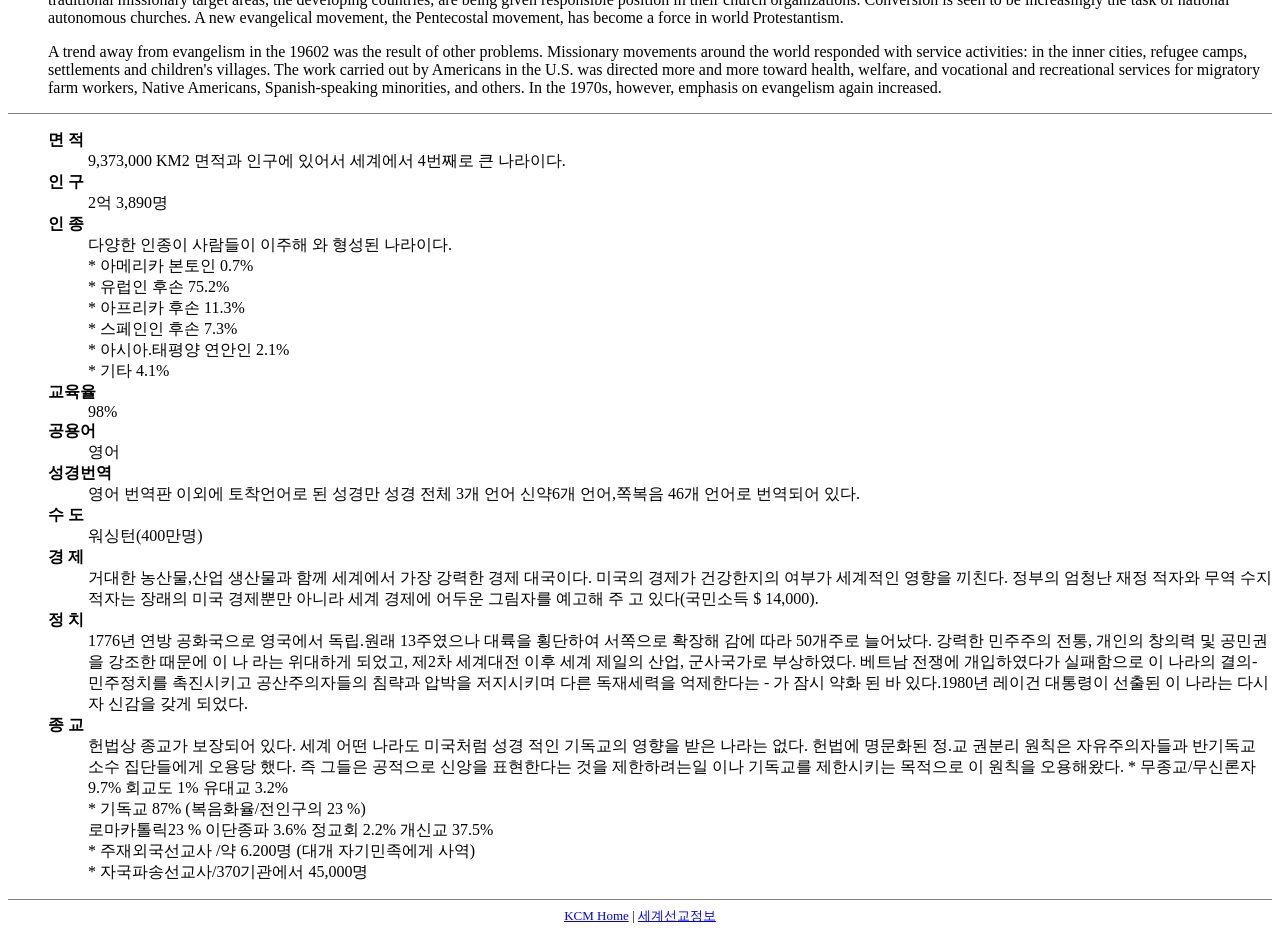What is the population of the country?
Give a detailed and exhaustive answer to the question.

The answer can be found in the DescriptionListDetail element with the text '2억 3,890명' which is a detail of the term '인 구'.